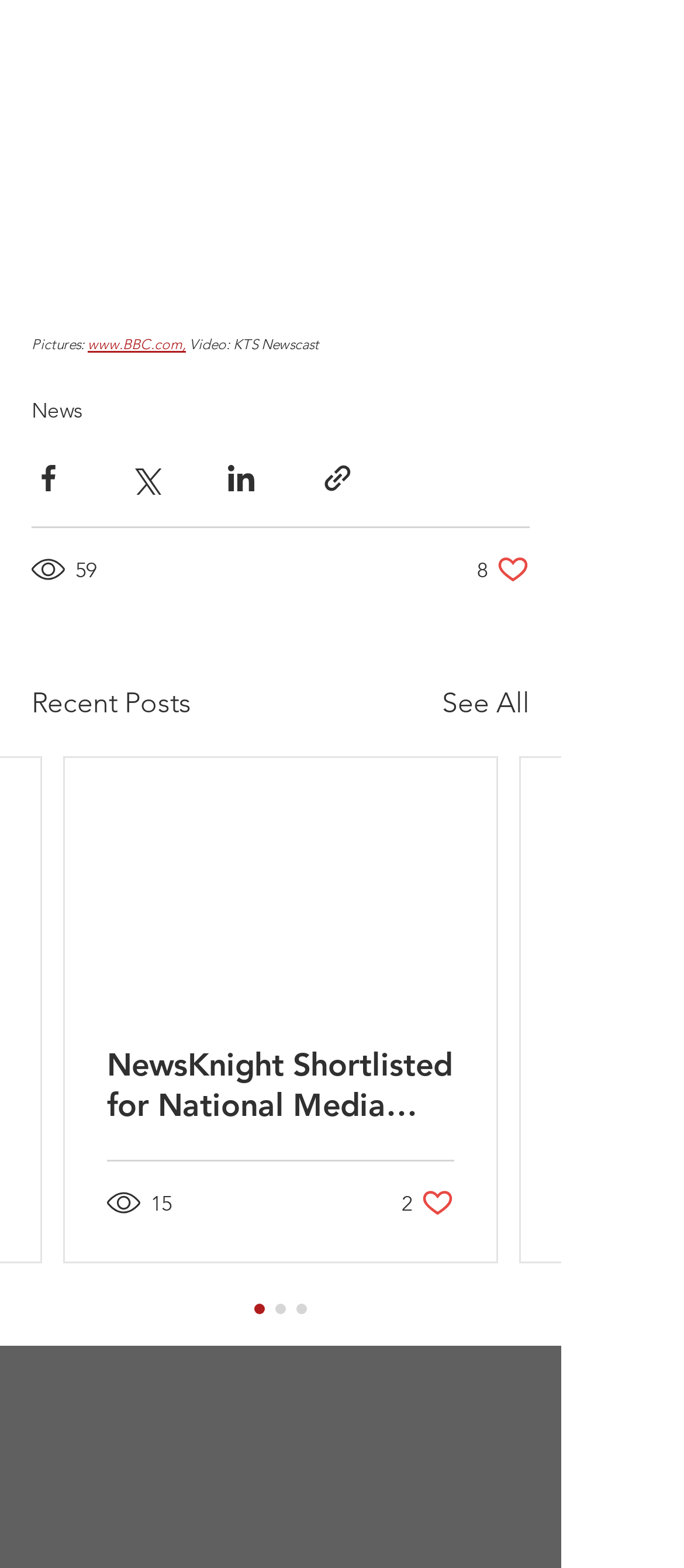Kindly determine the bounding box coordinates of the area that needs to be clicked to fulfill this instruction: "Share via Facebook".

[0.046, 0.295, 0.095, 0.316]